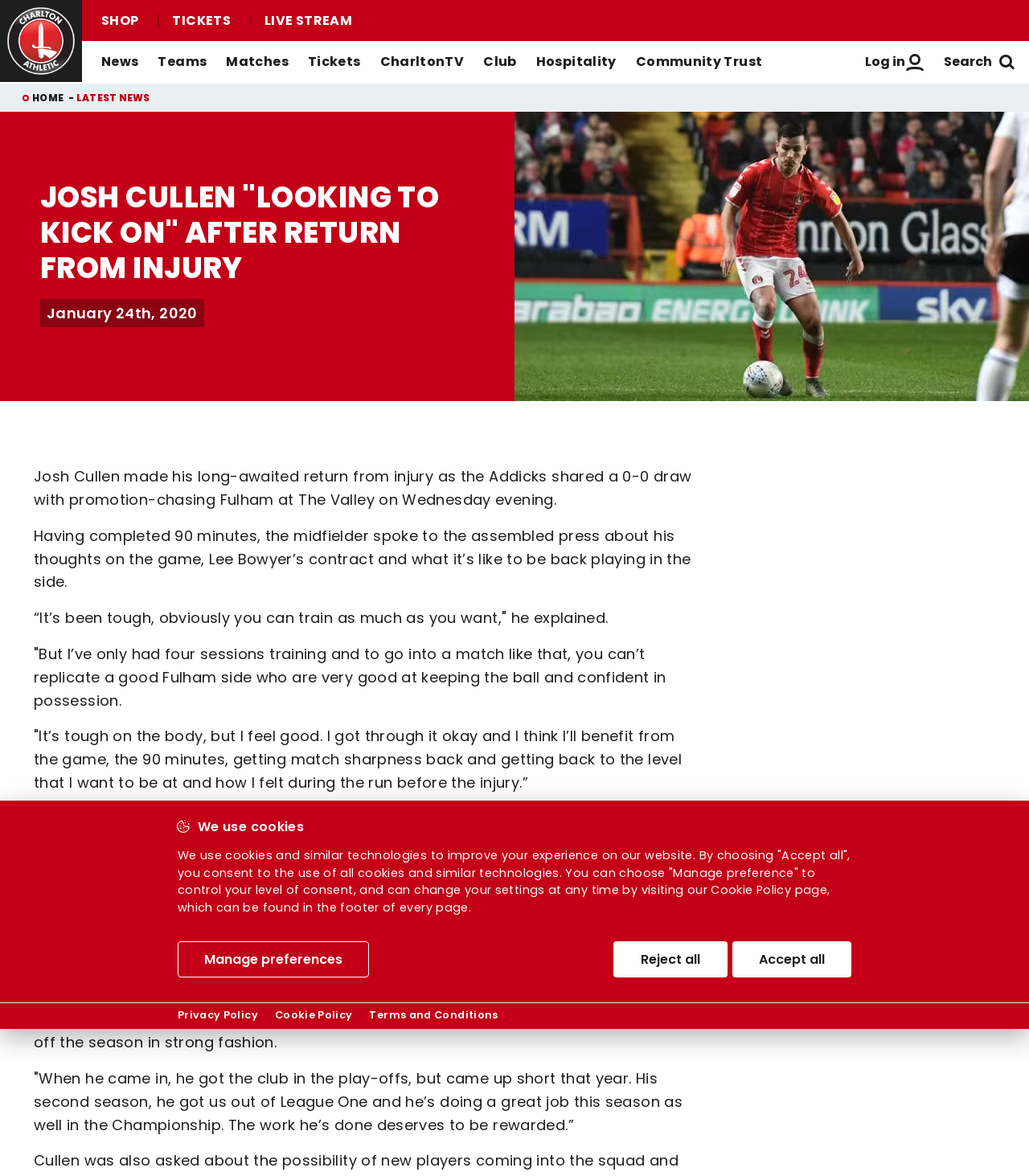Locate the bounding box coordinates of the element that needs to be clicked to carry out the instruction: "Click the 'Home' link". The coordinates should be given as four float numbers ranging from 0 to 1, i.e., [left, top, right, bottom].

None